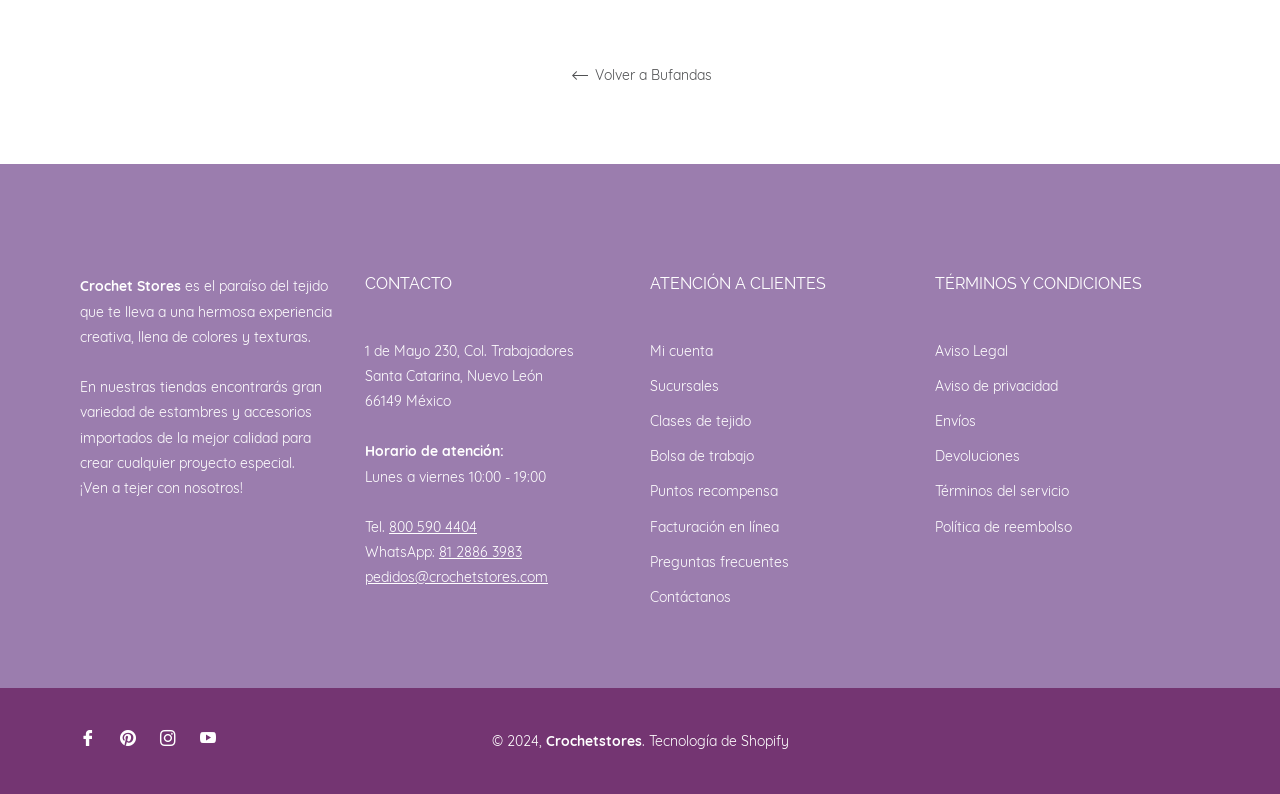Determine the bounding box coordinates for the HTML element mentioned in the following description: "Facturación en línea". The coordinates should be a list of four floats ranging from 0 to 1, represented as [left, top, right, bottom].

[0.508, 0.652, 0.609, 0.674]